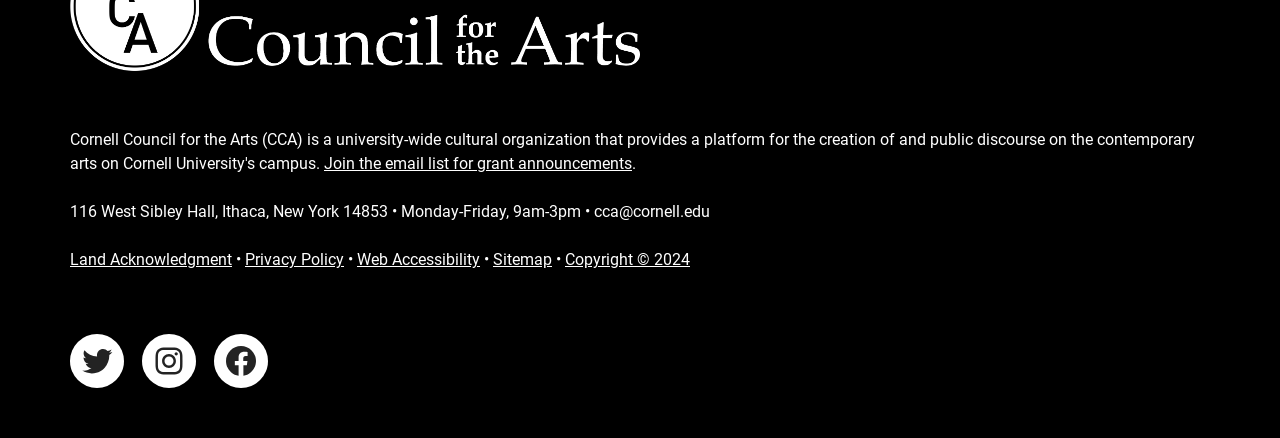Can you give a comprehensive explanation to the question given the content of the image?
How many links are available in the footer section?

I counted the number of links in the footer section by looking at the links at the bottom of the webpage, which are Join the email list, Land Acknowledgment, Privacy Policy, Web Accessibility, Sitemap, and Copyright.